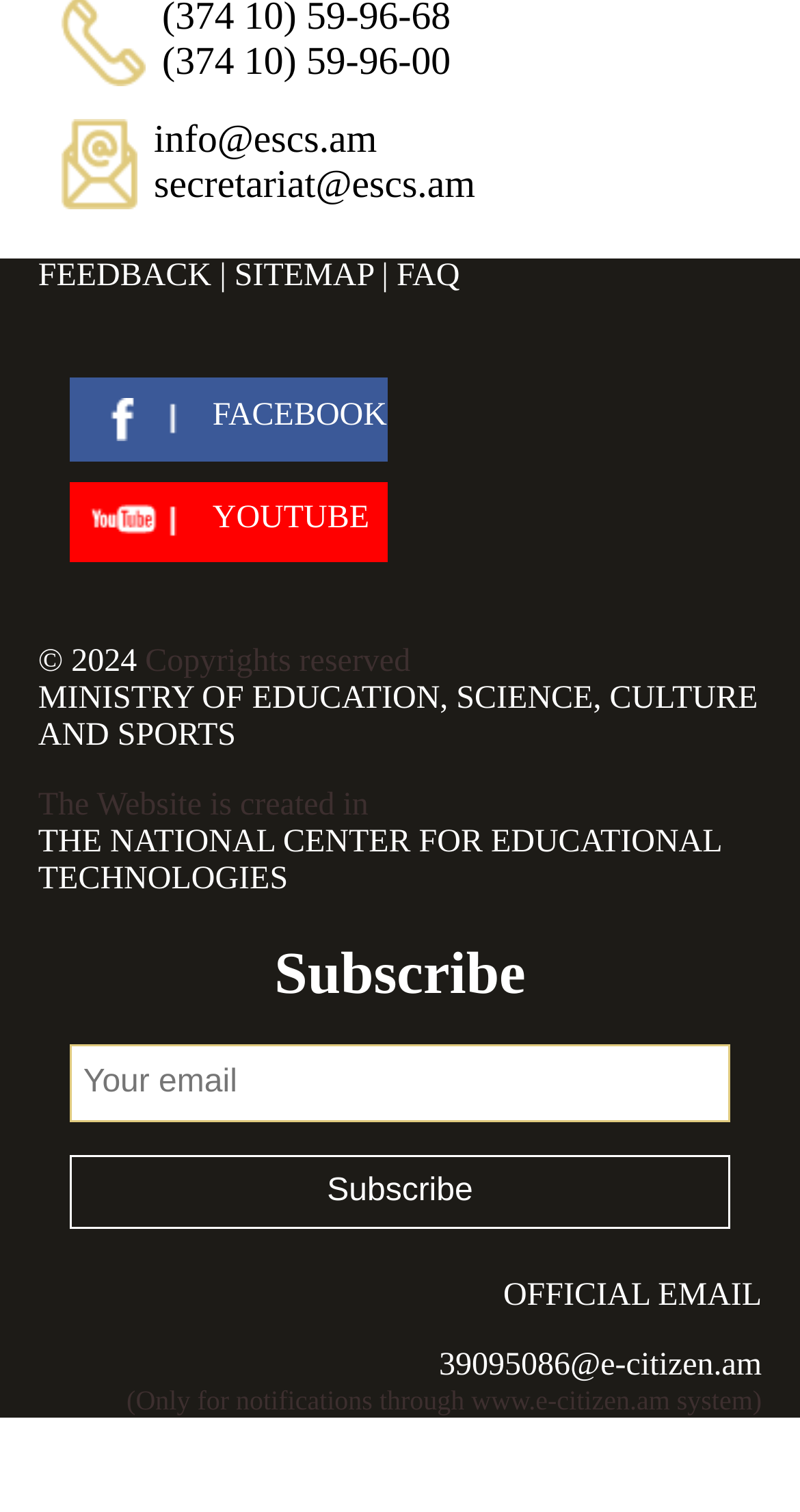Please locate the bounding box coordinates of the element's region that needs to be clicked to follow the instruction: "Subscribe with your email". The bounding box coordinates should be provided as four float numbers between 0 and 1, i.e., [left, top, right, bottom].

[0.086, 0.691, 0.914, 0.743]